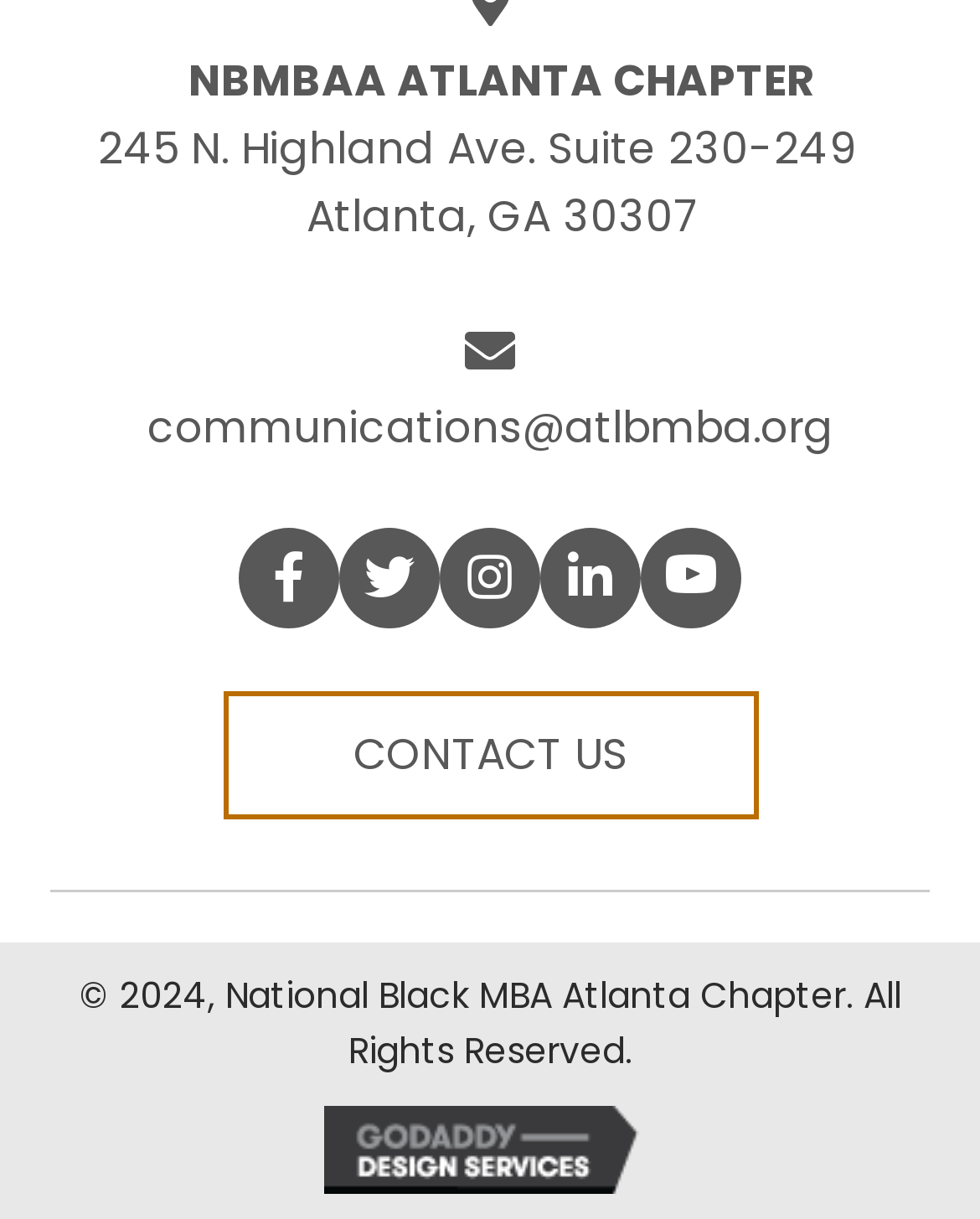Highlight the bounding box coordinates of the region I should click on to meet the following instruction: "Send an email to the chapter".

[0.15, 0.327, 0.85, 0.376]